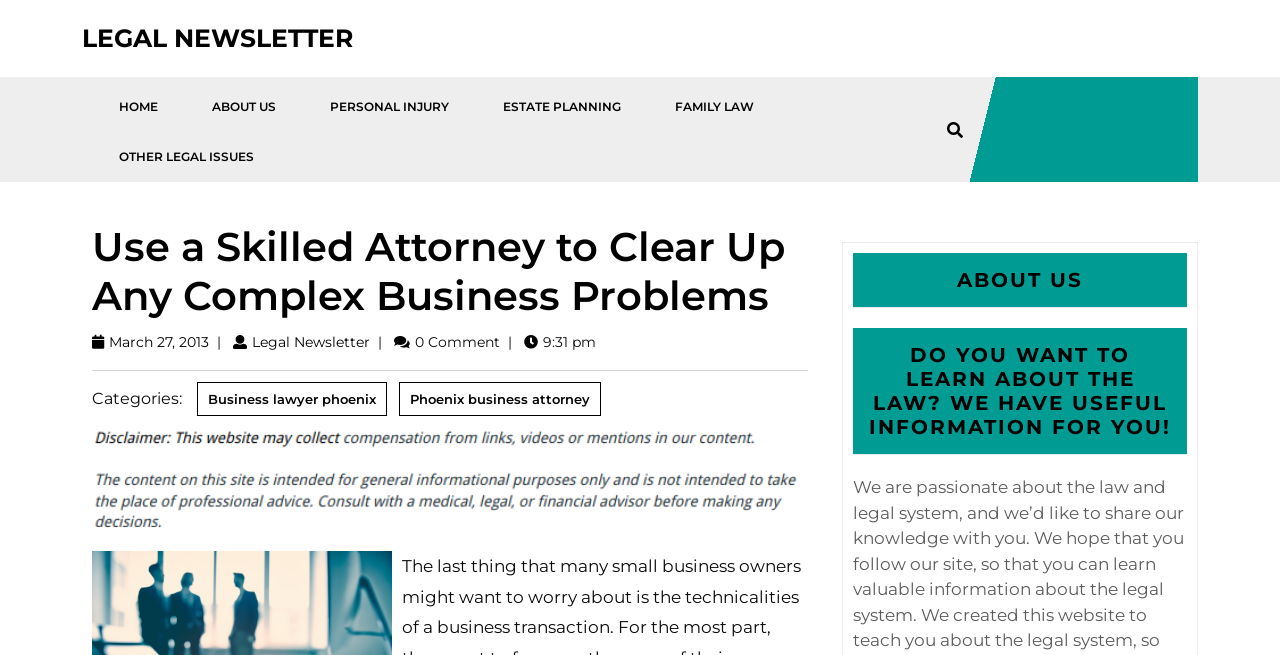Please determine the bounding box coordinates of the element's region to click for the following instruction: "Click on the PERSONAL INJURY link".

[0.238, 0.125, 0.37, 0.202]